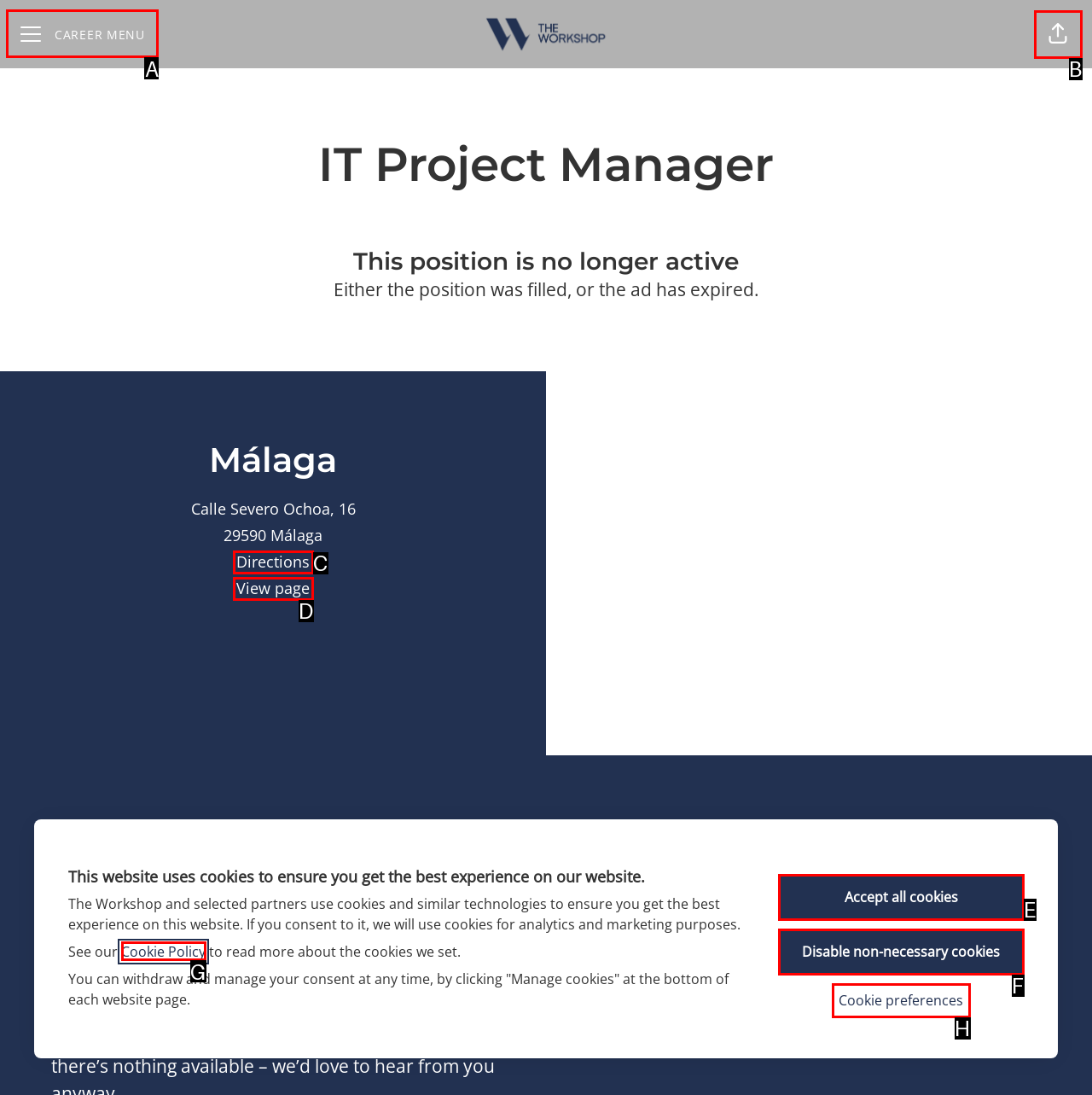Indicate which red-bounded element should be clicked to perform the task: Read more about the article The Men of Flesh Answer with the letter of the correct option.

None